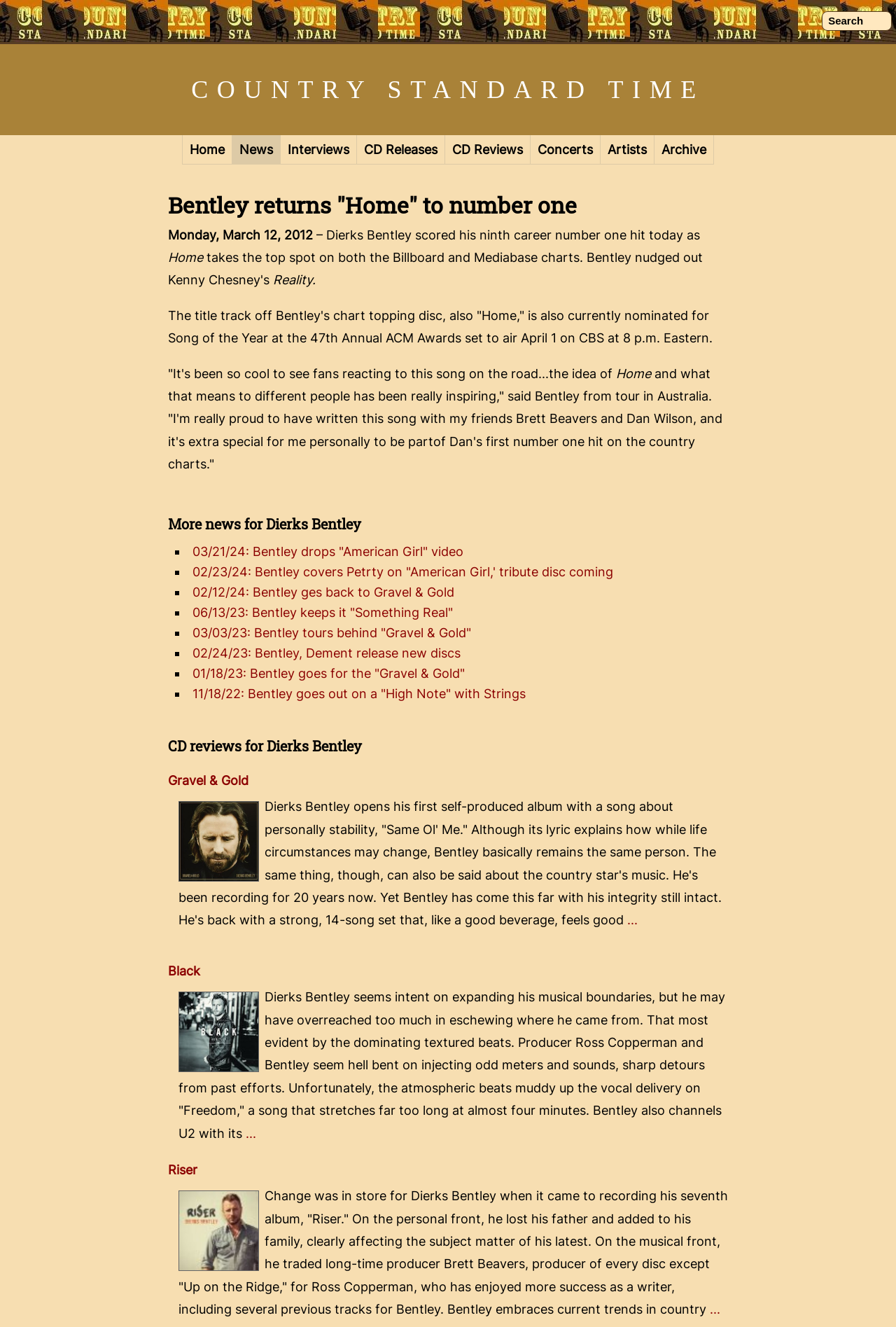Please identify the bounding box coordinates of the area that needs to be clicked to fulfill the following instruction: "View CD reviews for Dierks Bentley."

[0.188, 0.553, 0.812, 0.57]